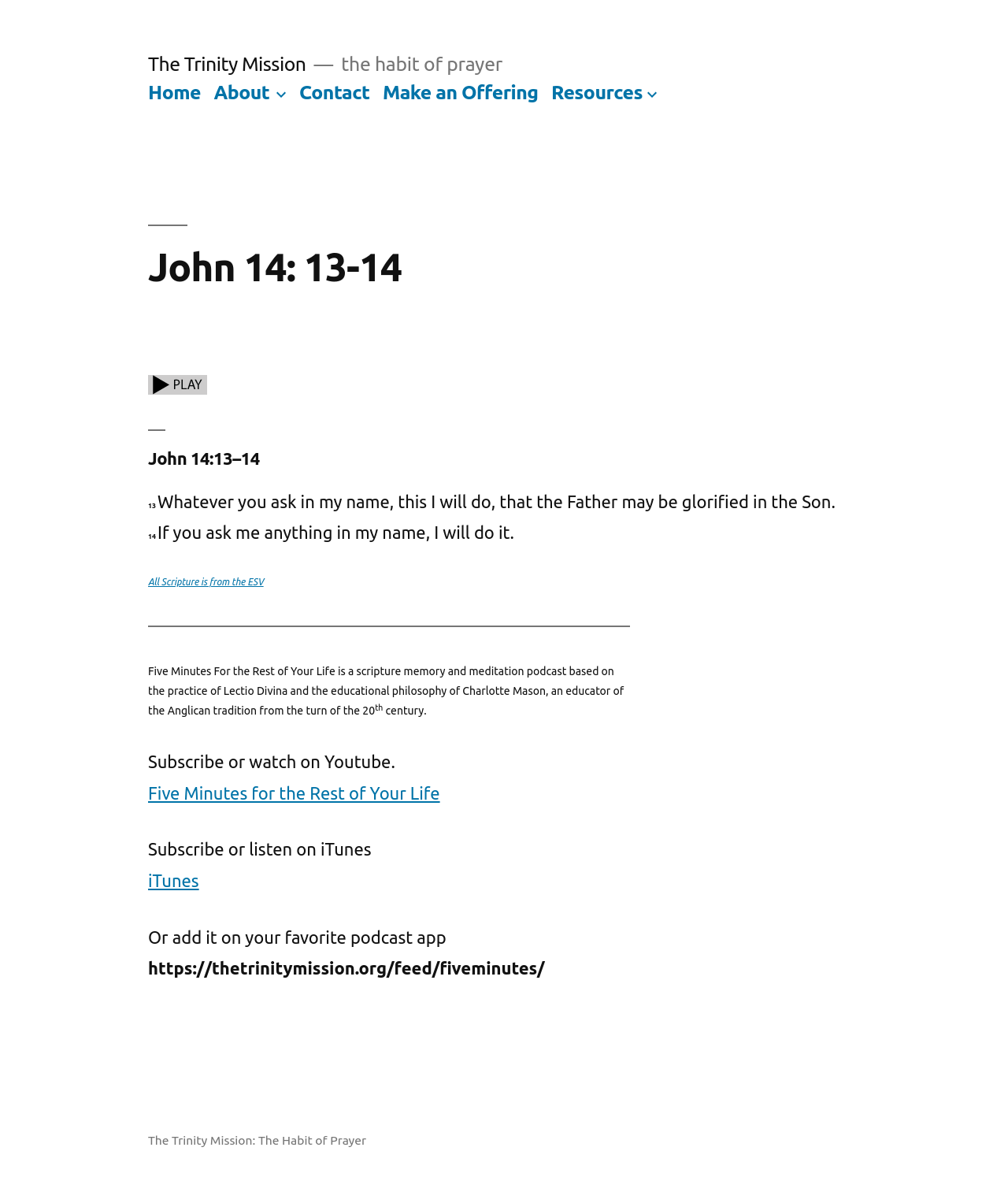Show me the bounding box coordinates of the clickable region to achieve the task as per the instruction: "Make an offering".

[0.38, 0.068, 0.534, 0.086]